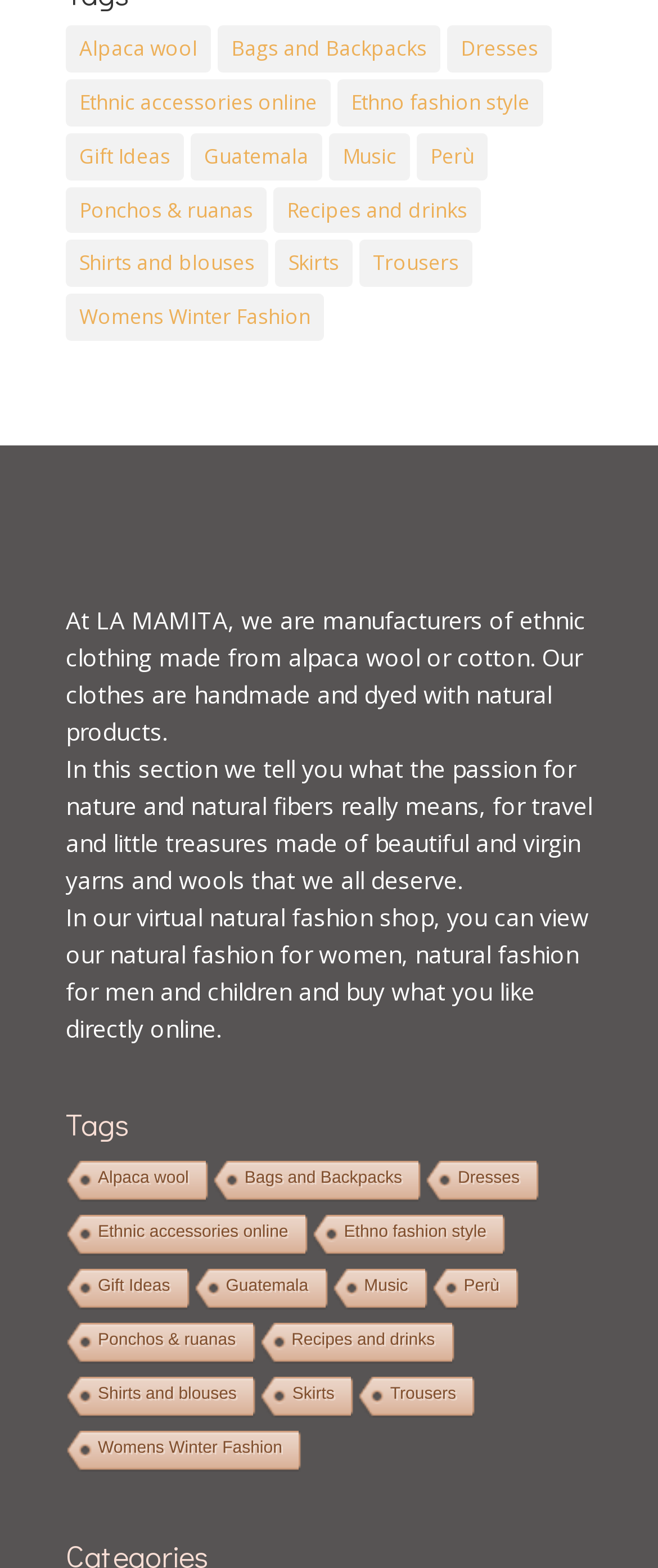What can be purchased directly online from the virtual shop?
Refer to the image and provide a one-word or short phrase answer.

Natural fashion for women, men, and children